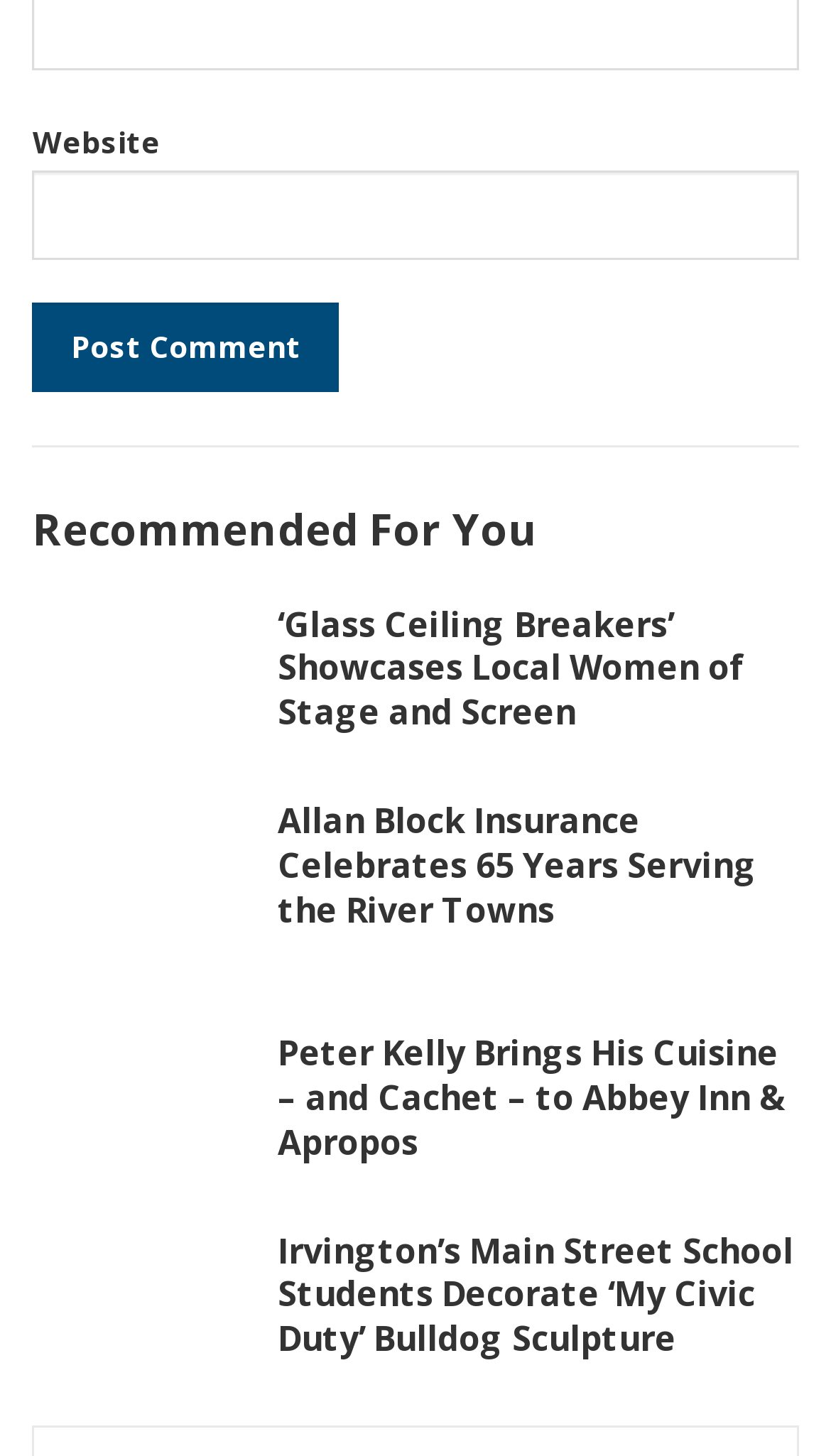Bounding box coordinates should be provided in the format (top-left x, top-left y, bottom-right x, bottom-right y) with all values between 0 and 1. Identify the bounding box for this UI element: name="submit" value="Post Comment"

[0.039, 0.208, 0.409, 0.27]